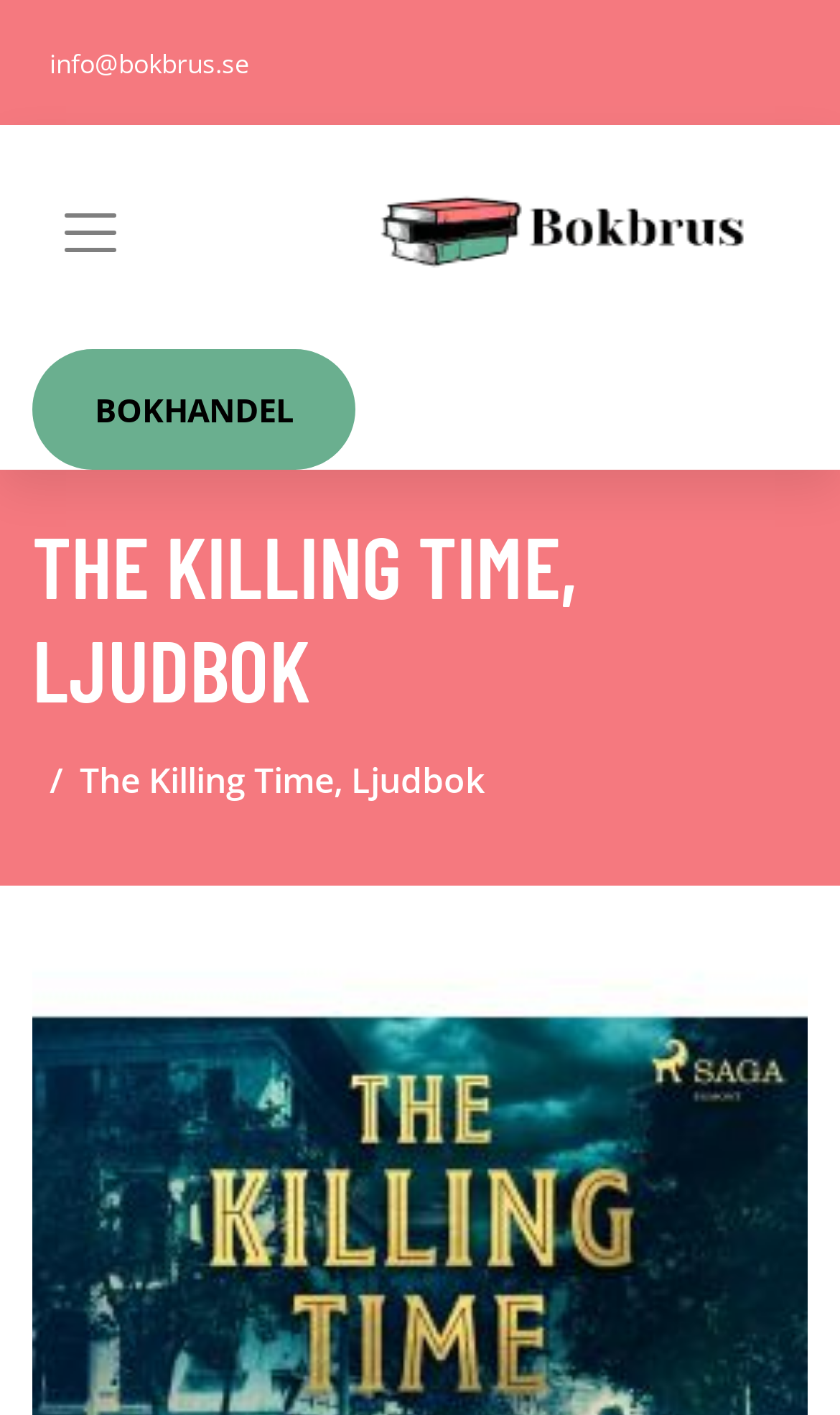Refer to the image and provide an in-depth answer to the question: 
What is the email address provided?

I found the email address by looking at the link element with the text 'info@bokbrus.se' which is located at the top left corner of the webpage.